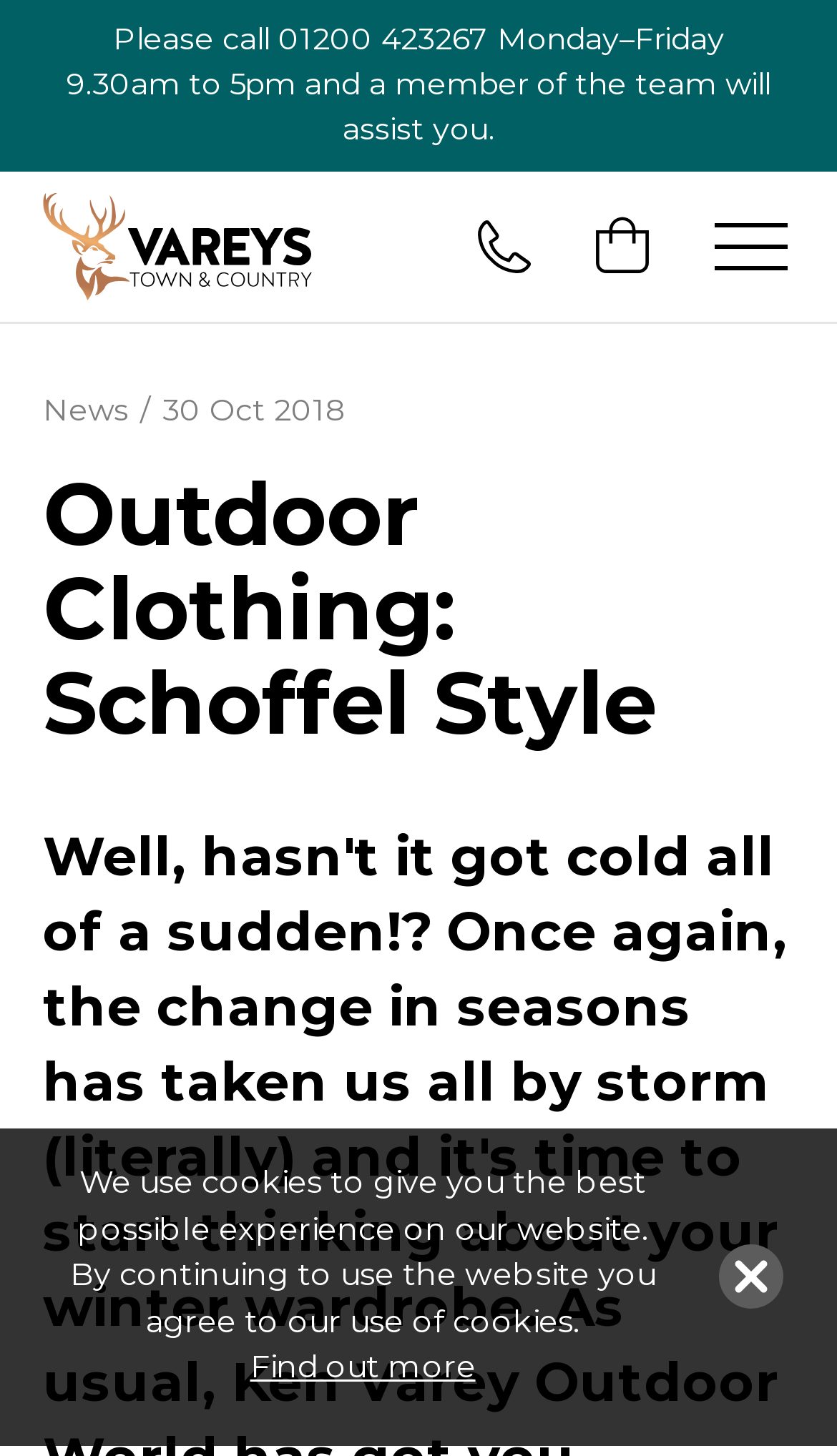Answer the question with a brief word or phrase:
How many links are in the layout table?

2